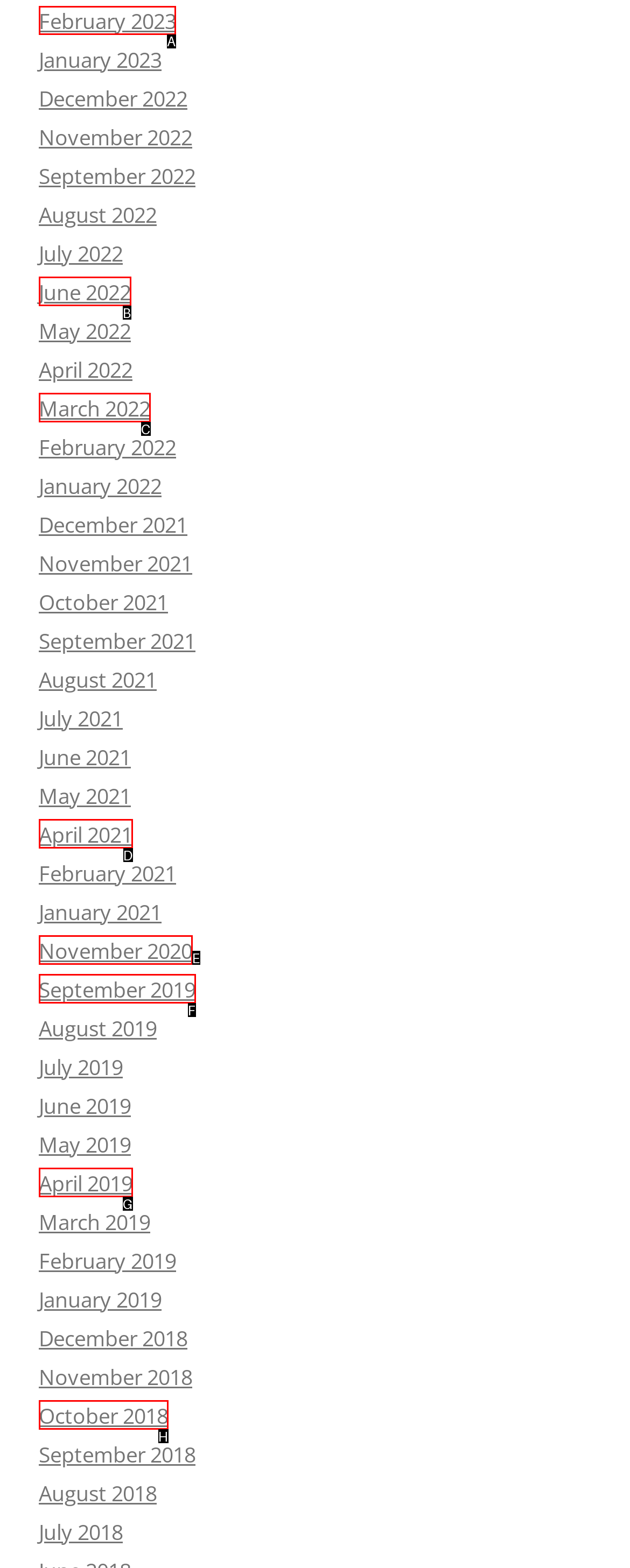Point out the specific HTML element to click to complete this task: View February 2023 Reply with the letter of the chosen option.

A